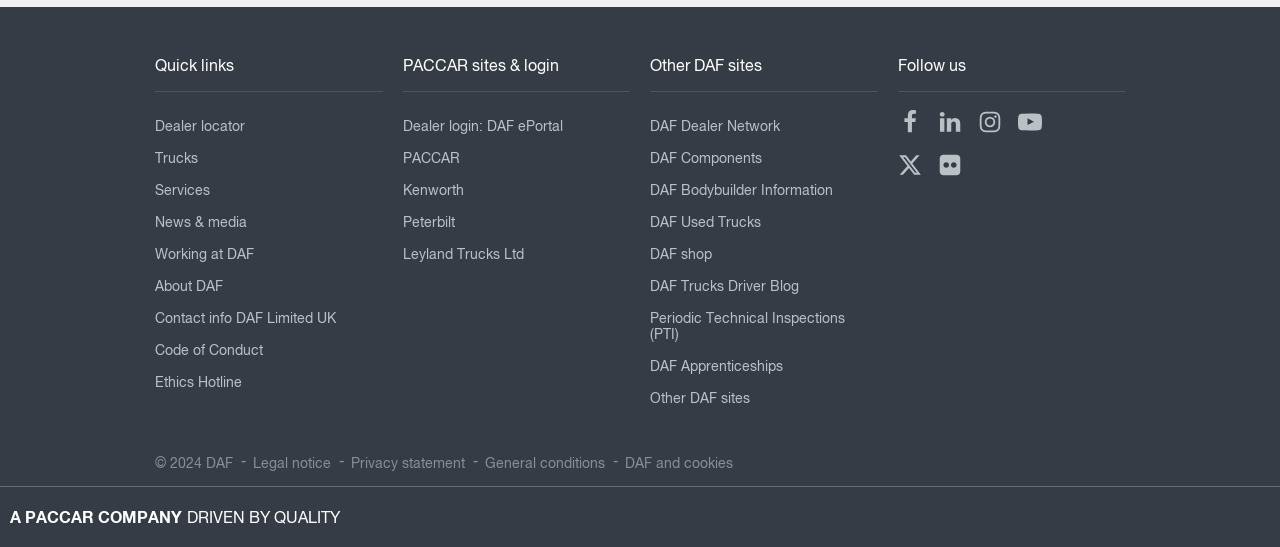Based on the image, provide a detailed and complete answer to the question: 
How many links are under 'Quick links'?

I counted the links under the 'Quick links' heading, which are Dealer locator, Trucks, Services, News & media, Working at DAF, About DAF, Contact info DAF Limited UK, Code of Conduct, and Ethics Hotline, totaling 9 links.